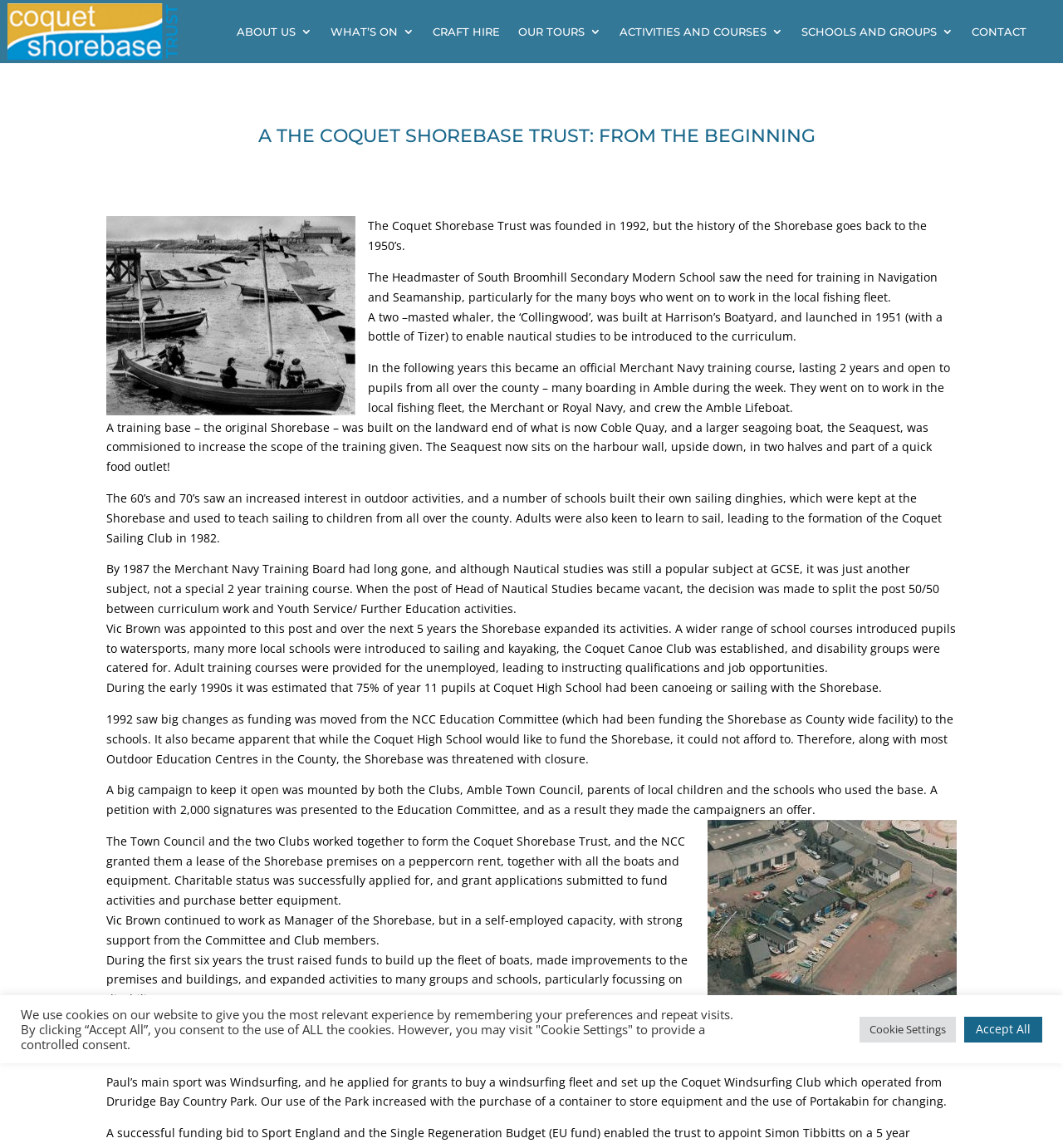From the given element description: "Pepsico", find the bounding box for the UI element. Provide the coordinates as four float numbers between 0 and 1, in the order [left, top, right, bottom].

None